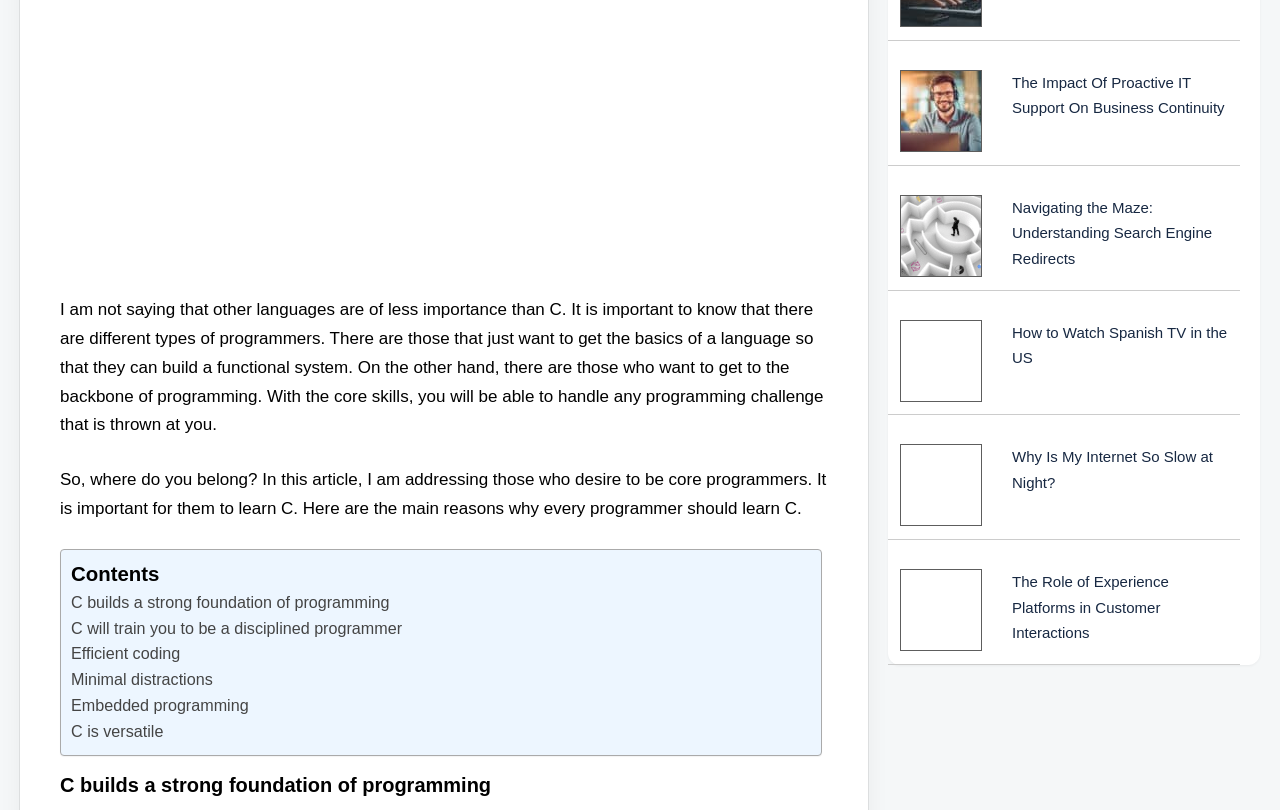What is the main topic of the article?
Refer to the screenshot and answer in one word or phrase.

C programming